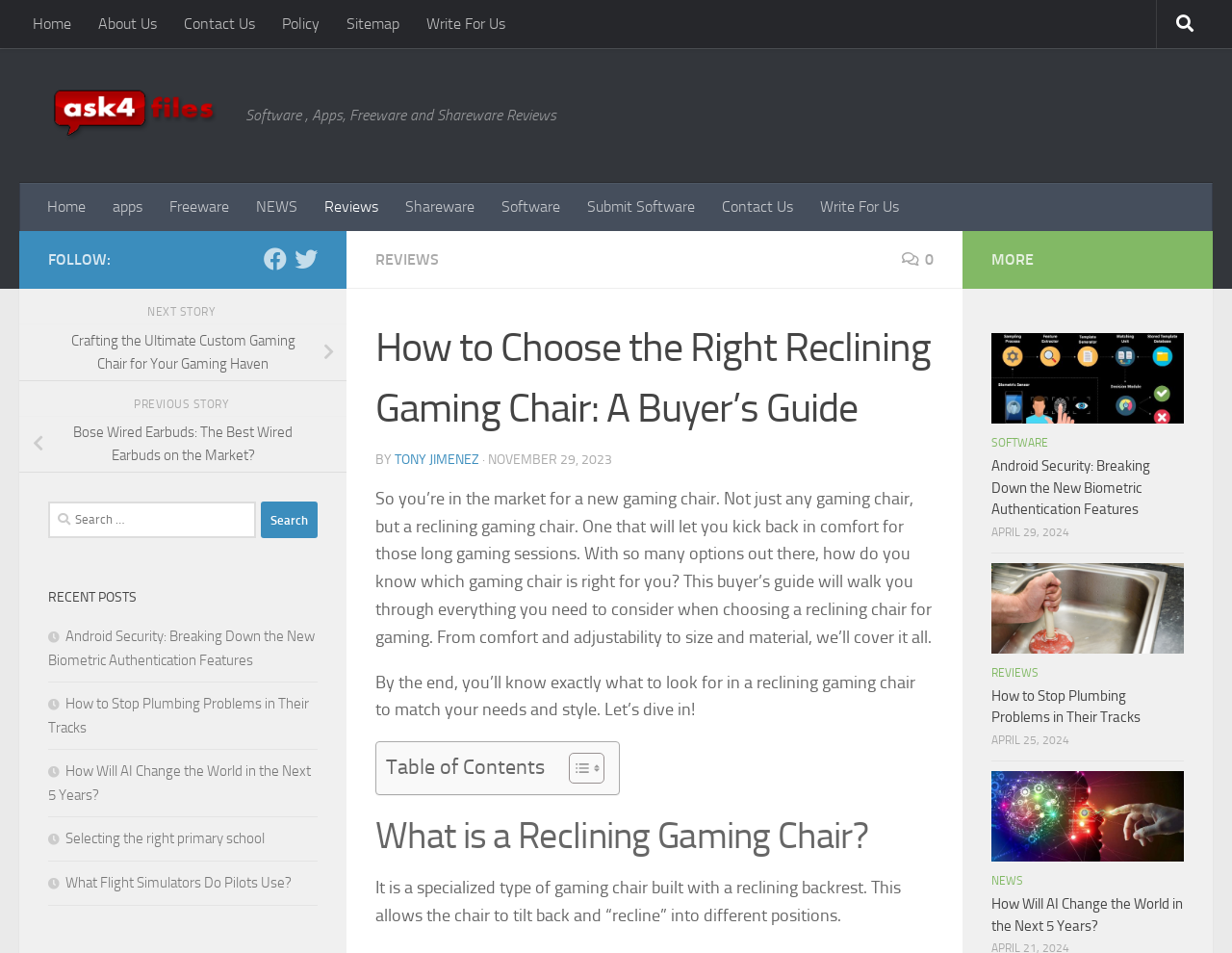Please mark the clickable region by giving the bounding box coordinates needed to complete this instruction: "Search for something".

[0.039, 0.526, 0.258, 0.565]